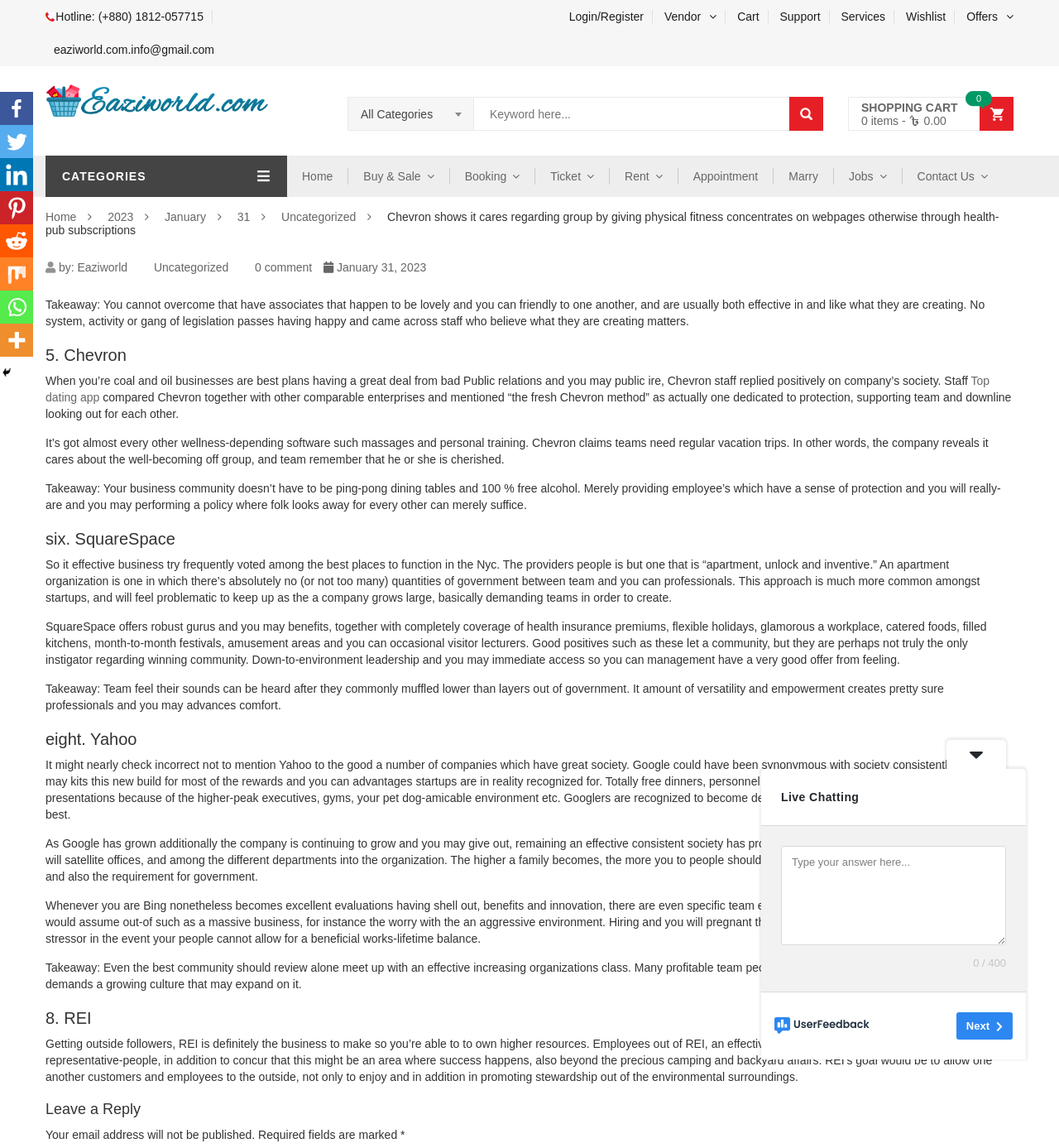What is the purpose of the 'Login/Register' link?
Answer with a single word or phrase, using the screenshot for reference.

To login or register